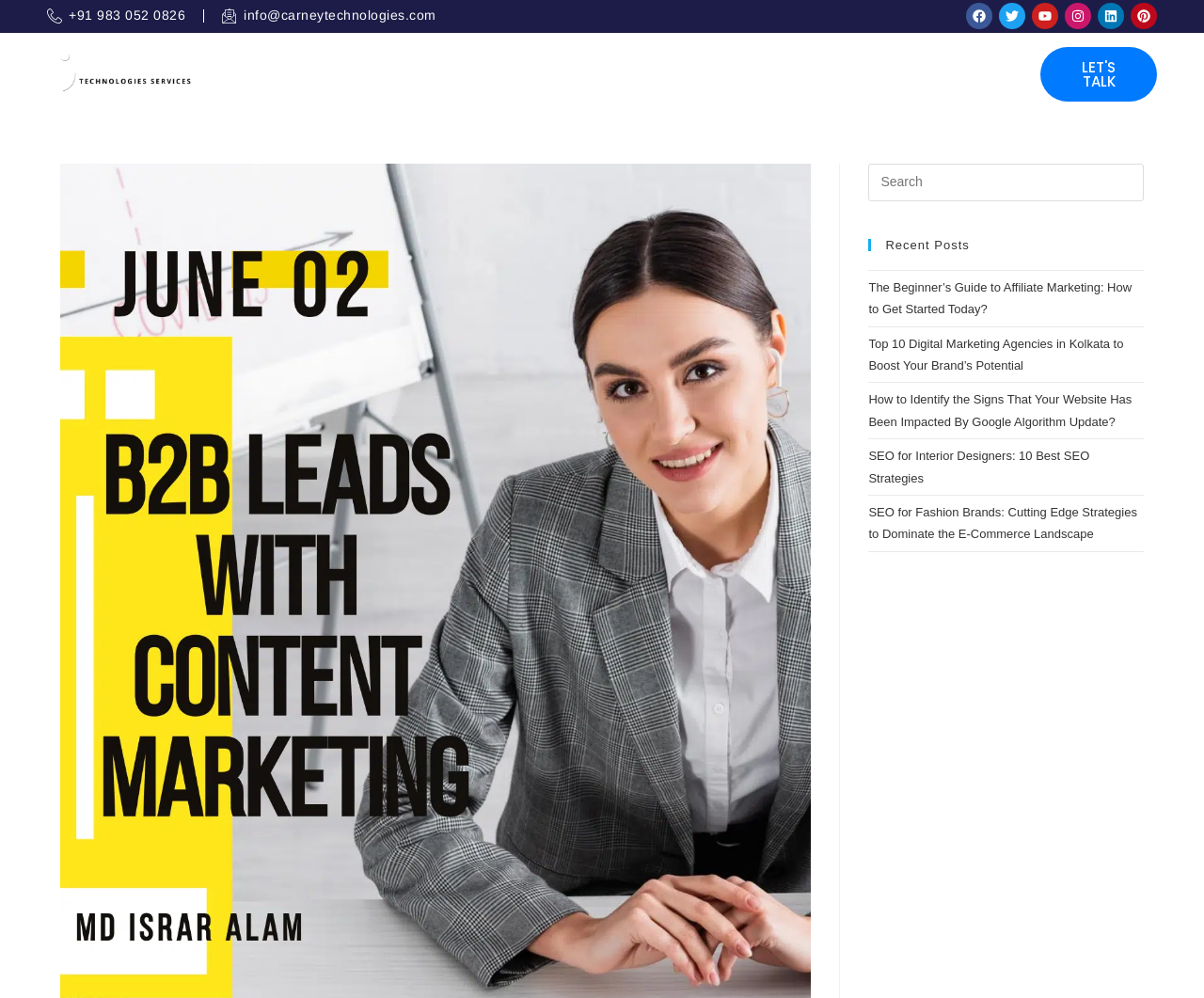Locate the bounding box coordinates of the clickable part needed for the task: "search for something".

[0.721, 0.164, 0.95, 0.202]